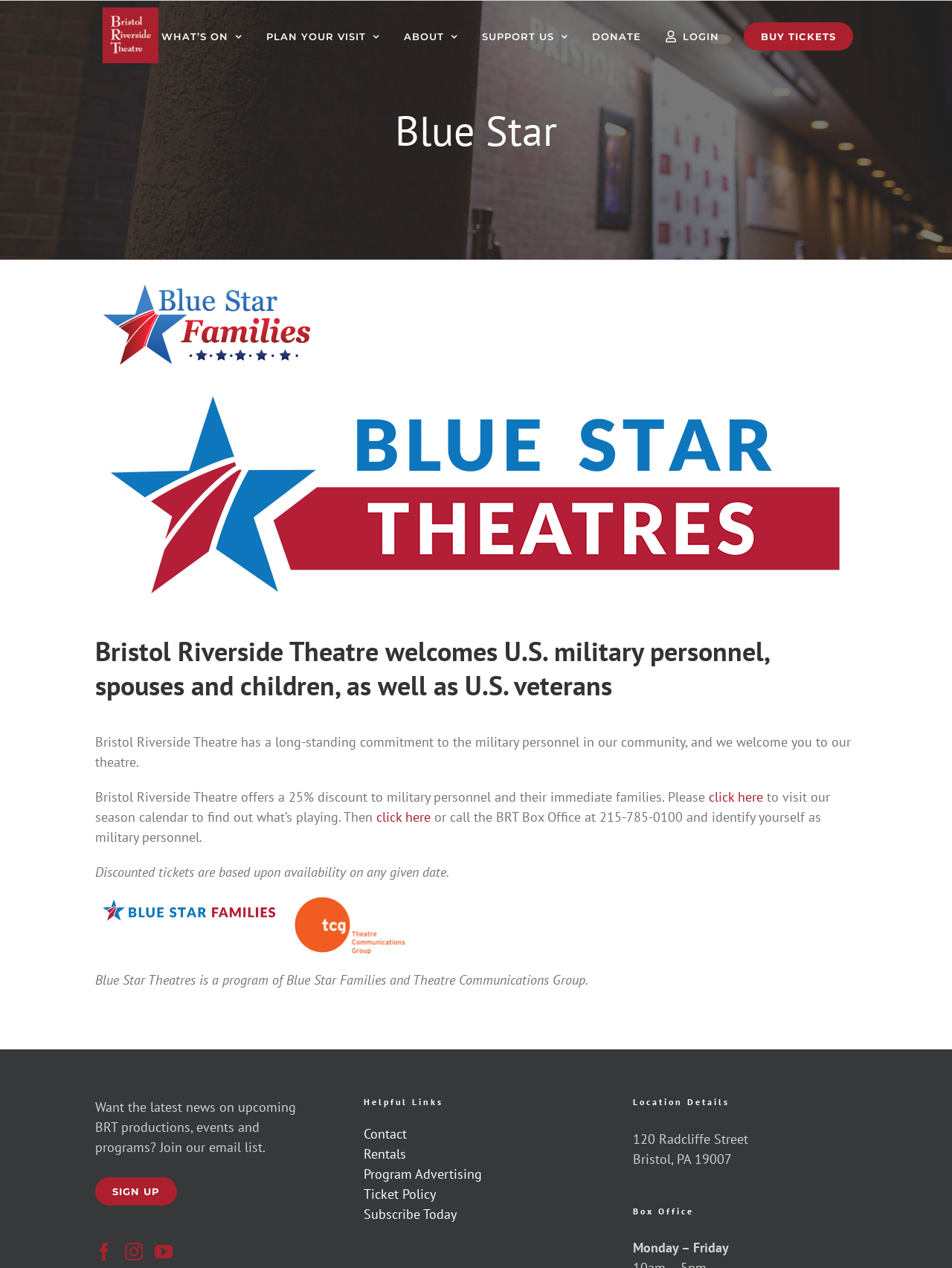What discount do military personnel get?
Please give a detailed and elaborate explanation in response to the question.

I found the answer by reading the text 'Bristol Riverside Theatre offers a 25% discount to military personnel and their immediate families.' which is located in the main content area of the webpage.